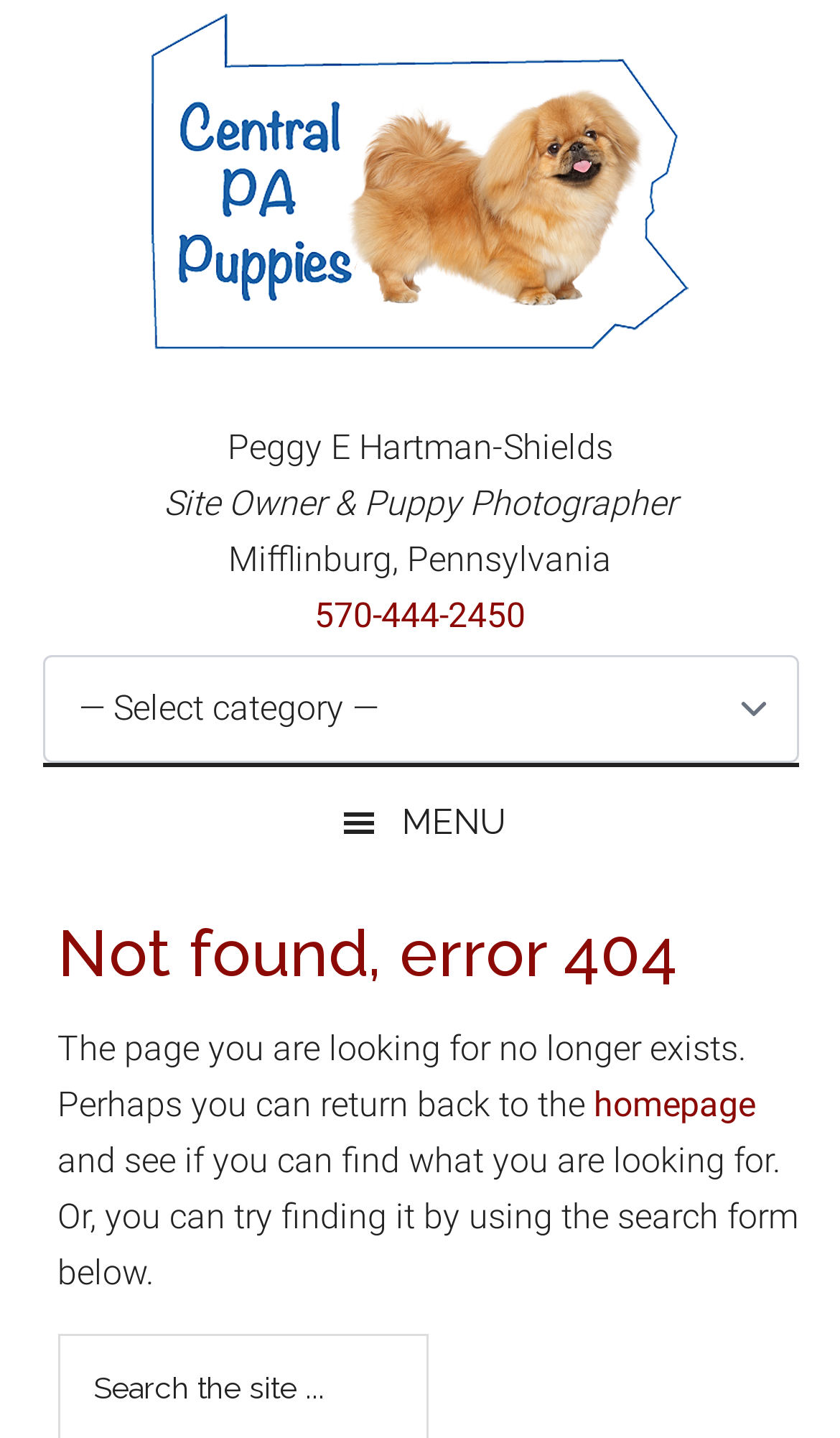Please provide a short answer using a single word or phrase for the question:
What type of content is available on the webpage?

Puppies for sale